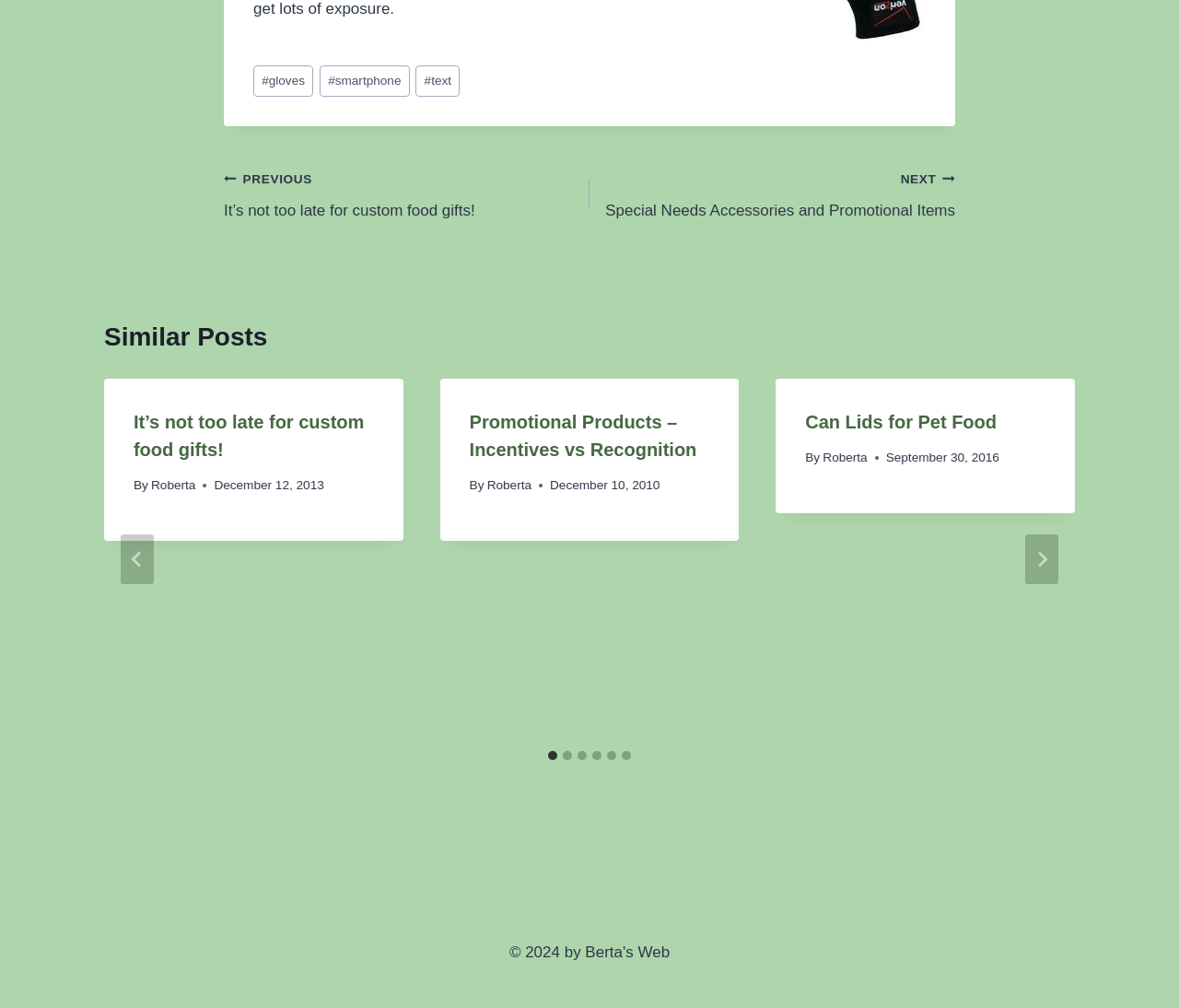For the given element description Roberta, determine the bounding box coordinates of the UI element. The coordinates should follow the format (top-left x, top-left y, bottom-right x, bottom-right y) and be within the range of 0 to 1.

[0.698, 0.447, 0.736, 0.461]